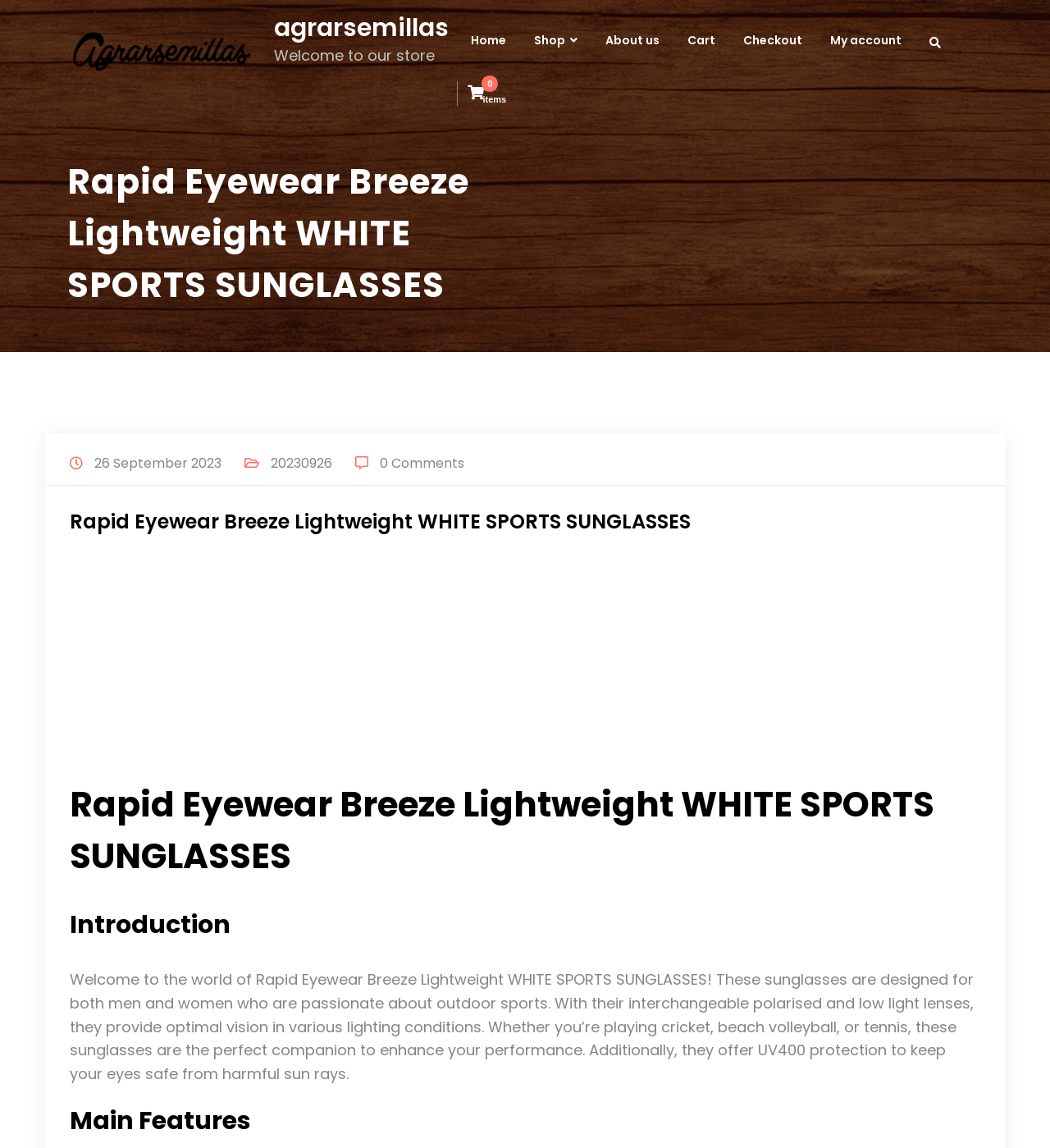Determine the bounding box coordinates of the clickable region to follow the instruction: "Go to home page".

[0.448, 0.027, 0.482, 0.043]